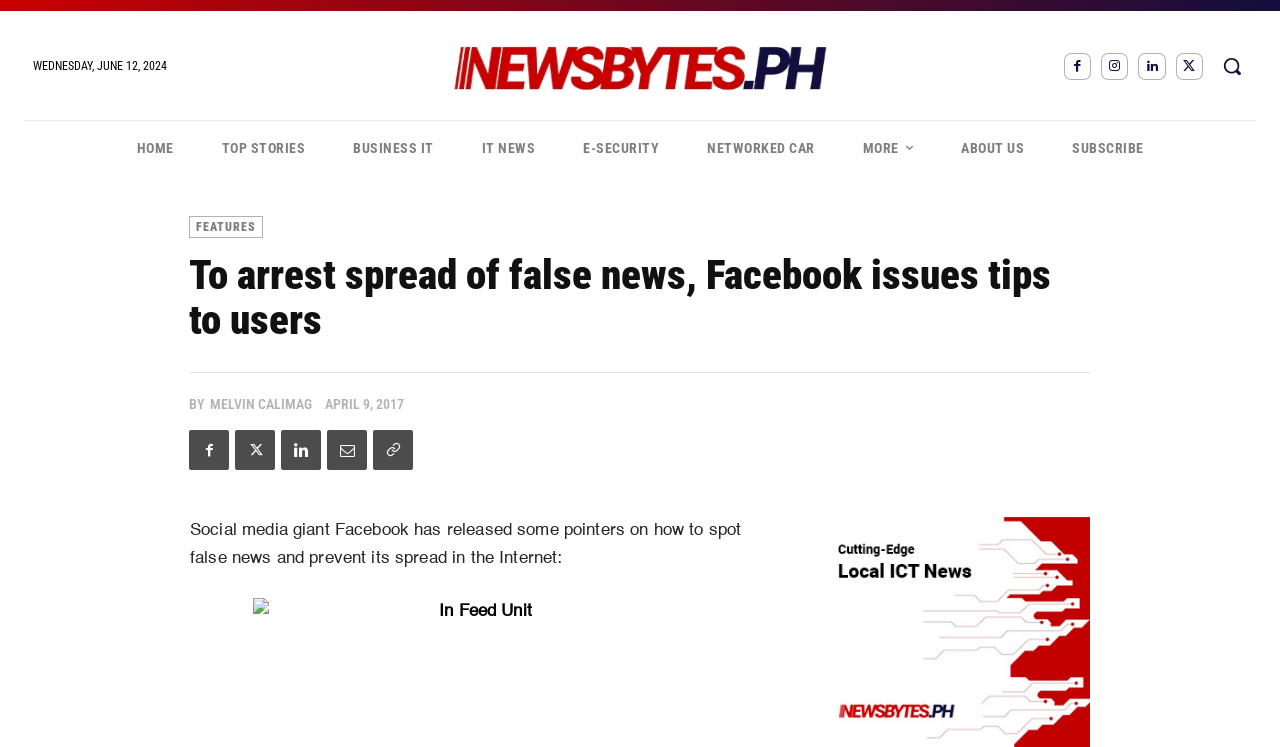Locate the UI element described by Top Stories in the provided webpage screenshot. Return the bounding box coordinates in the format (top-left x, top-left y, bottom-right x, bottom-right y), ensuring all values are between 0 and 1.

[0.154, 0.162, 0.257, 0.236]